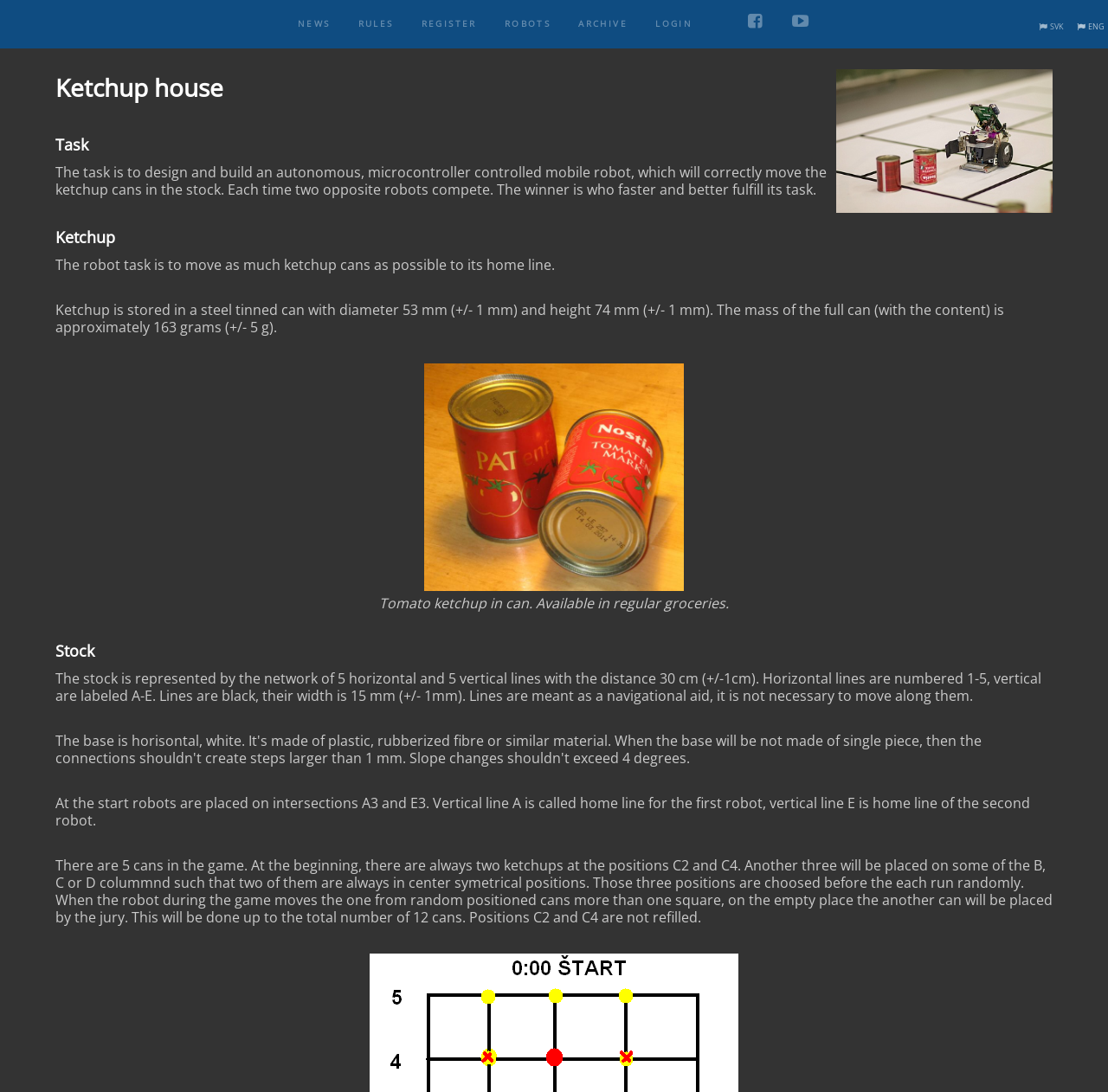Where are the robots placed at the start?
Examine the image closely and answer the question with as much detail as possible.

According to the webpage, at the start robots are placed on intersections A3 and E3. Vertical line A is called home line for the first robot, vertical line E is home line of the second robot.